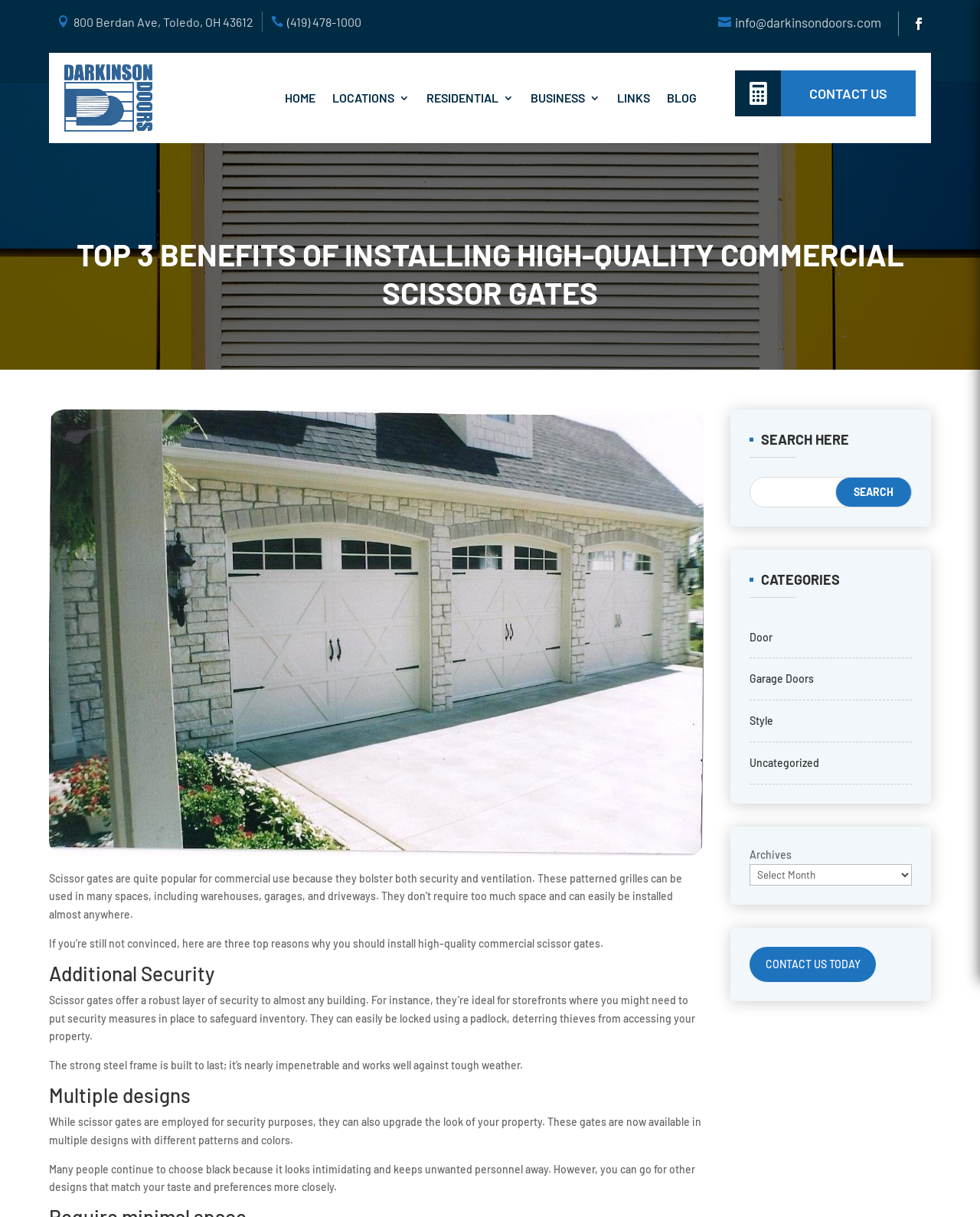Find the bounding box coordinates of the clickable area required to complete the following action: "Call the phone number".

[0.268, 0.009, 0.378, 0.027]